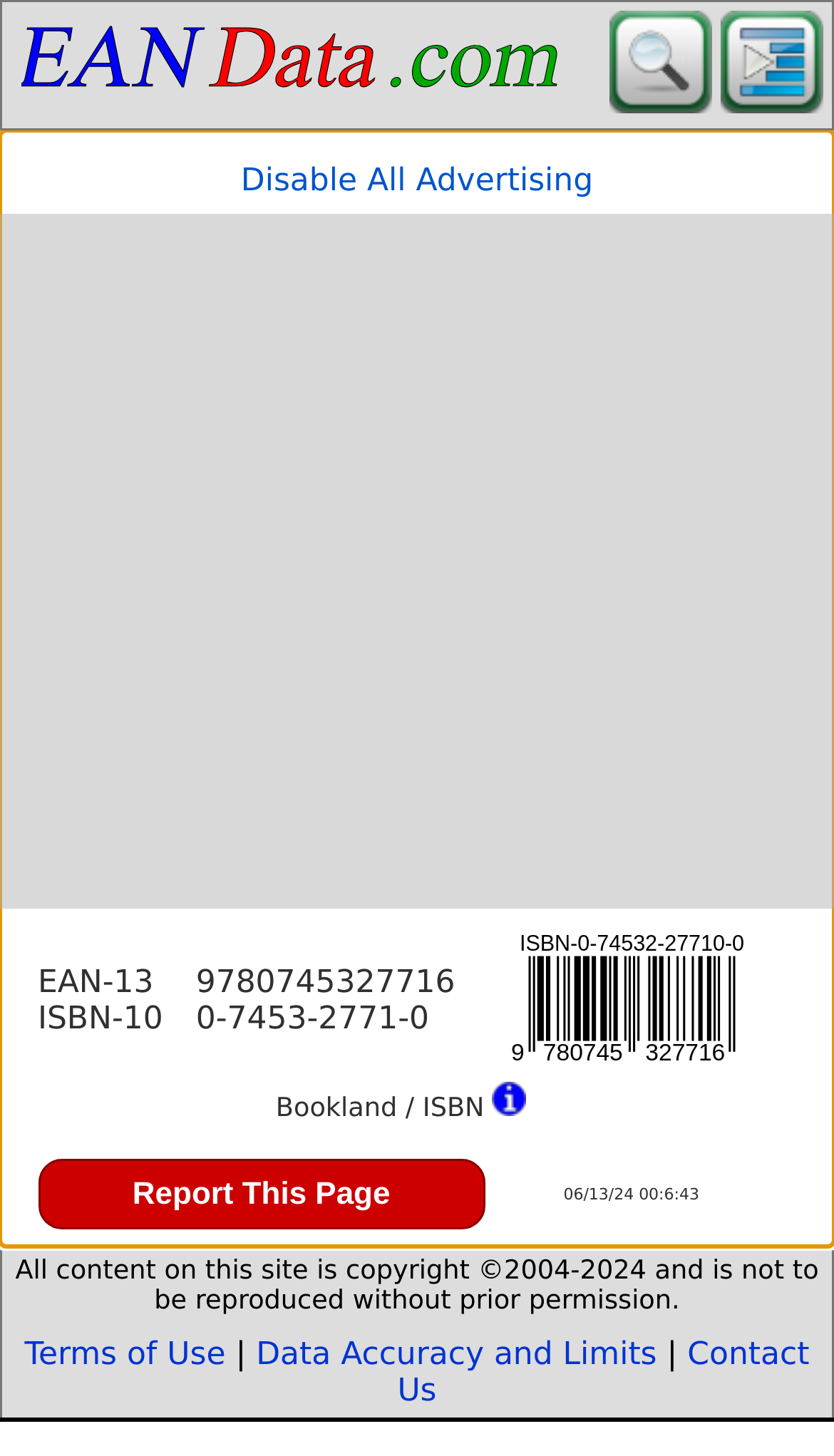What is the rating of the product?
From the image, provide a succinct answer in one word or a short phrase.

half a star